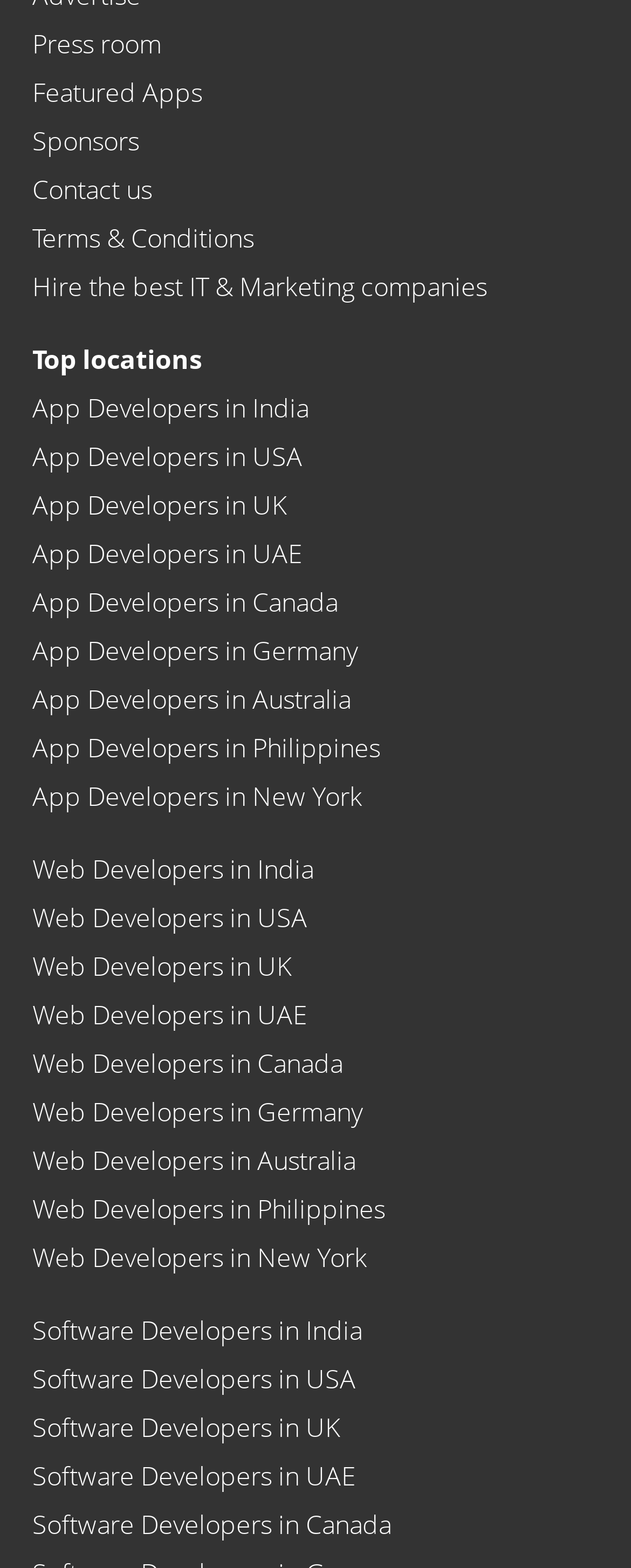Identify the bounding box coordinates of the element that should be clicked to fulfill this task: "Hire the best IT & Marketing companies". The coordinates should be provided as four float numbers between 0 and 1, i.e., [left, top, right, bottom].

[0.051, 0.171, 0.785, 0.194]